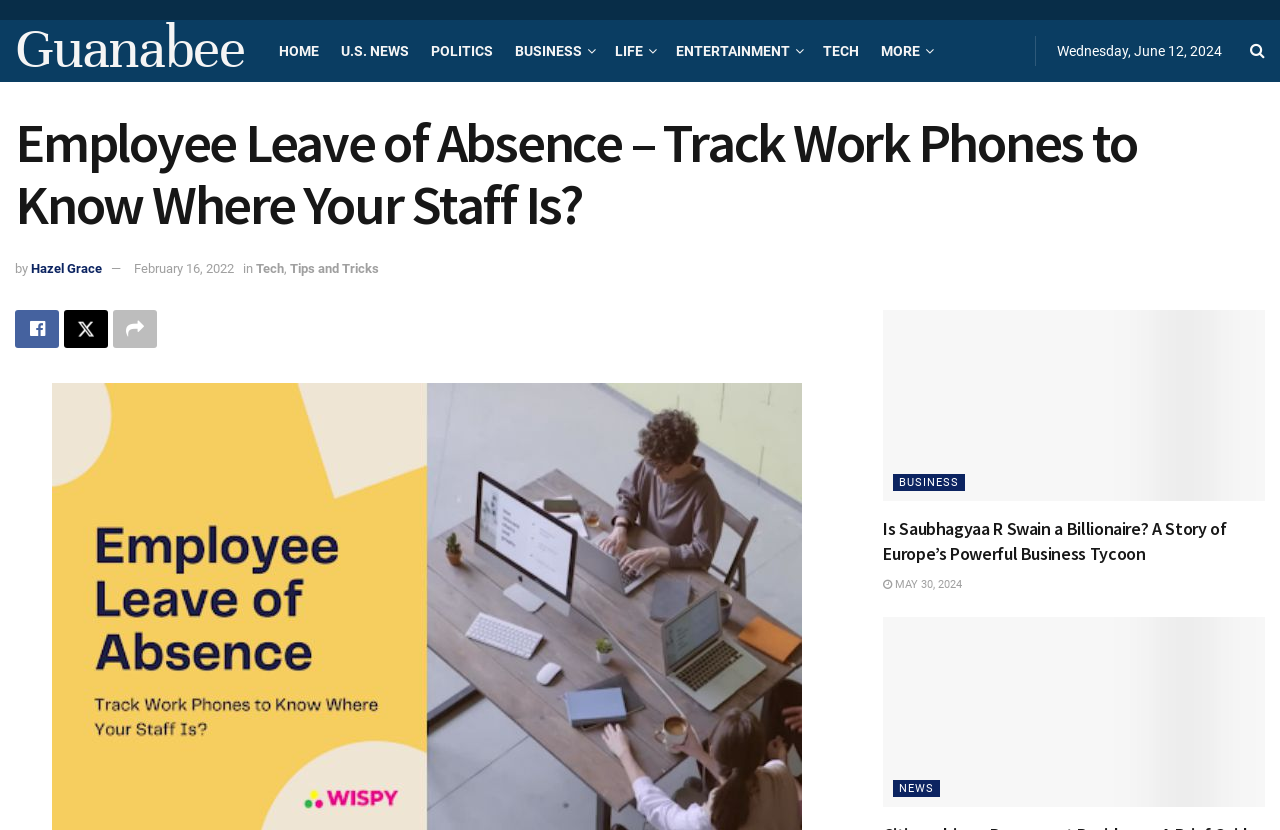Determine the bounding box coordinates of the region I should click to achieve the following instruction: "Go to U.S. NEWS". Ensure the bounding box coordinates are four float numbers between 0 and 1, i.e., [left, top, right, bottom].

[0.267, 0.024, 0.32, 0.099]